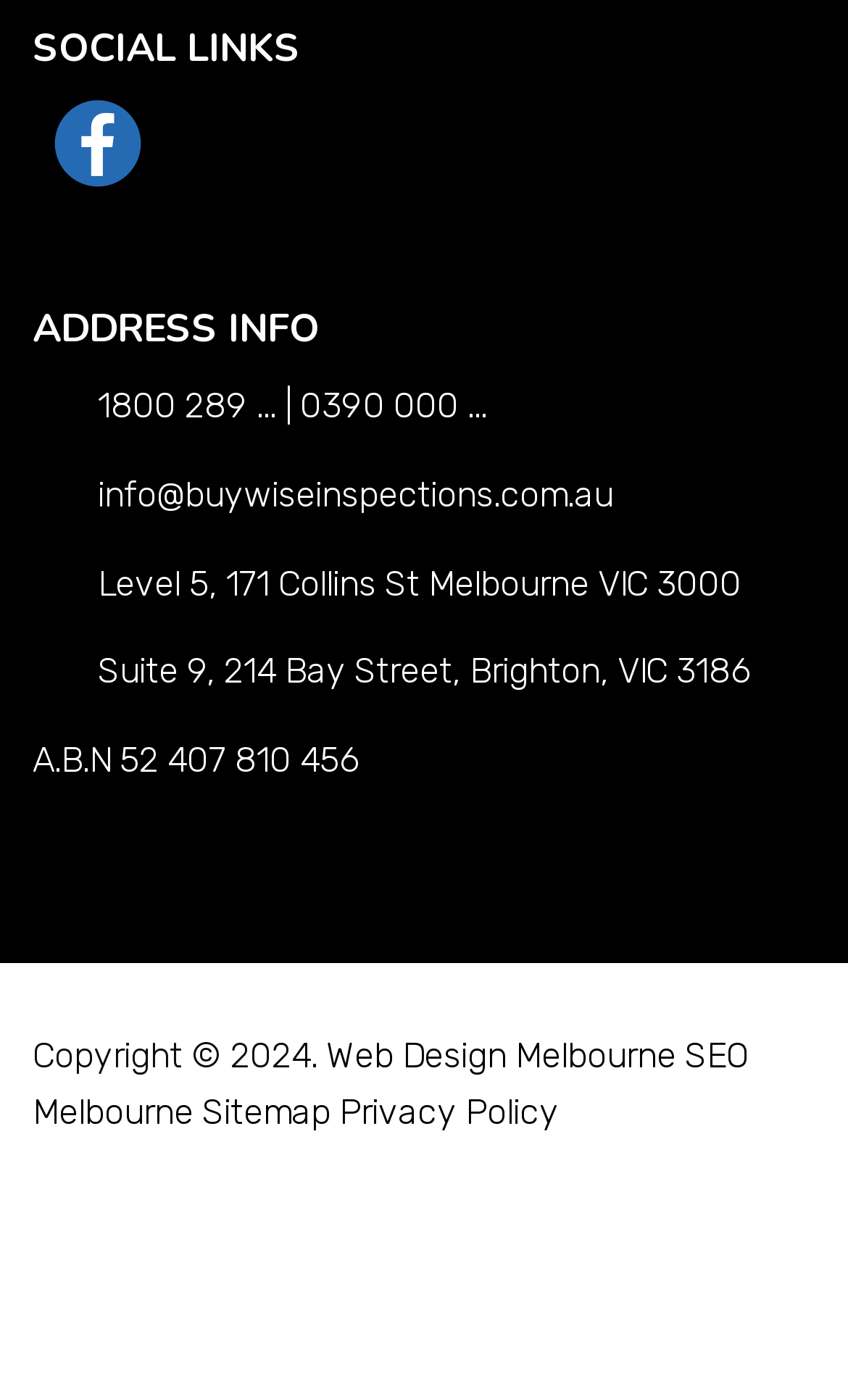Please determine the bounding box coordinates of the section I need to click to accomplish this instruction: "change language".

None